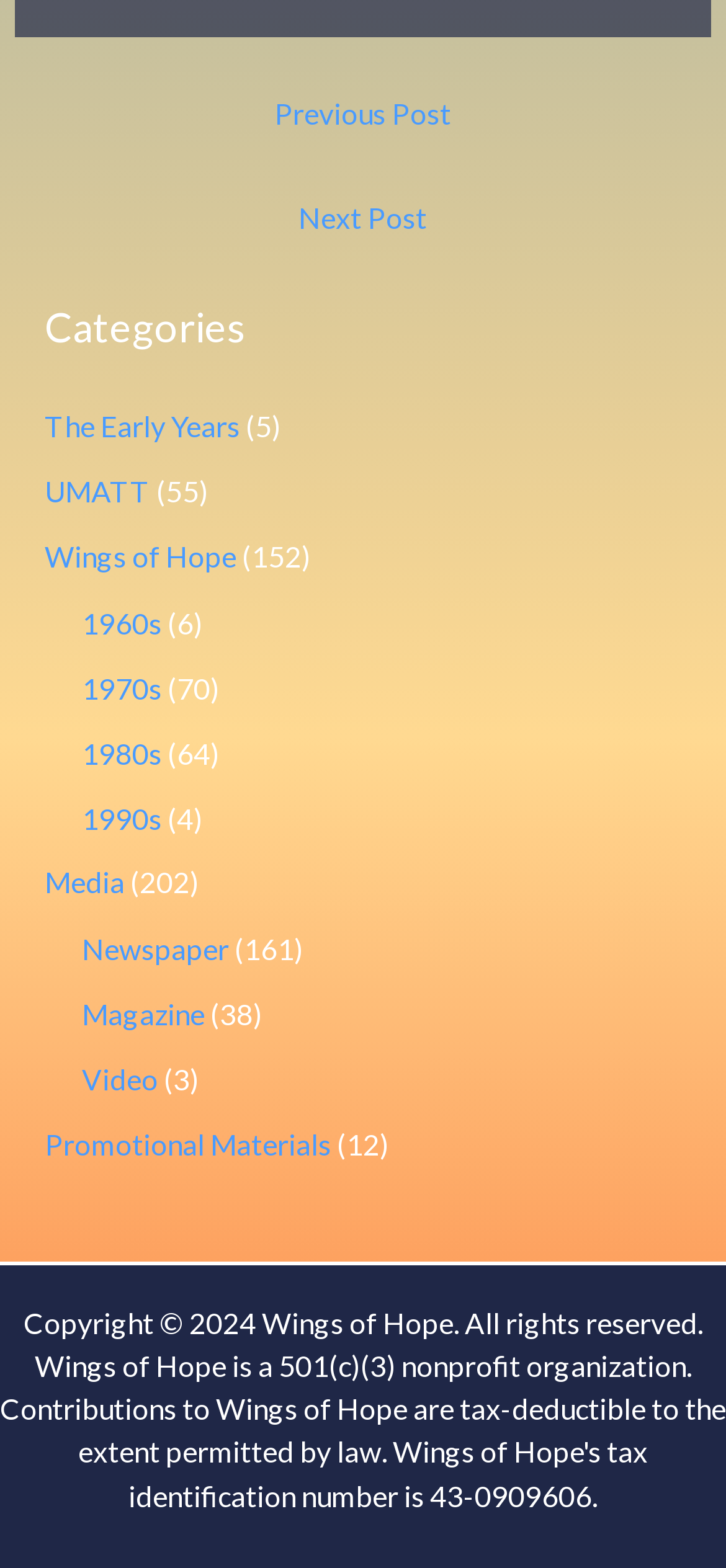Please give a one-word or short phrase response to the following question: 
How many categories are listed?

11